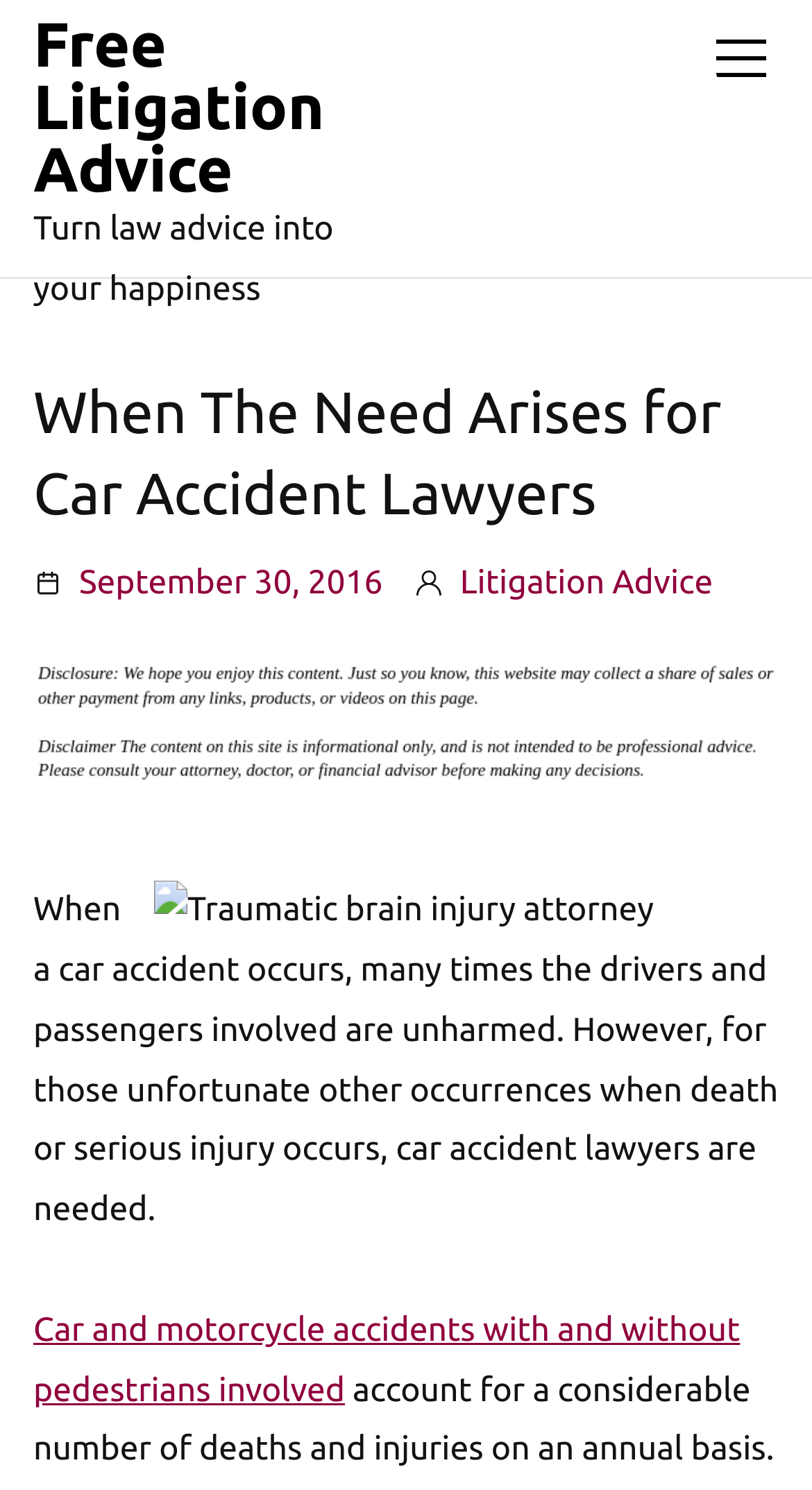Determine the webpage's heading and output its text content.

When The Need Arises for Car Accident Lawyers